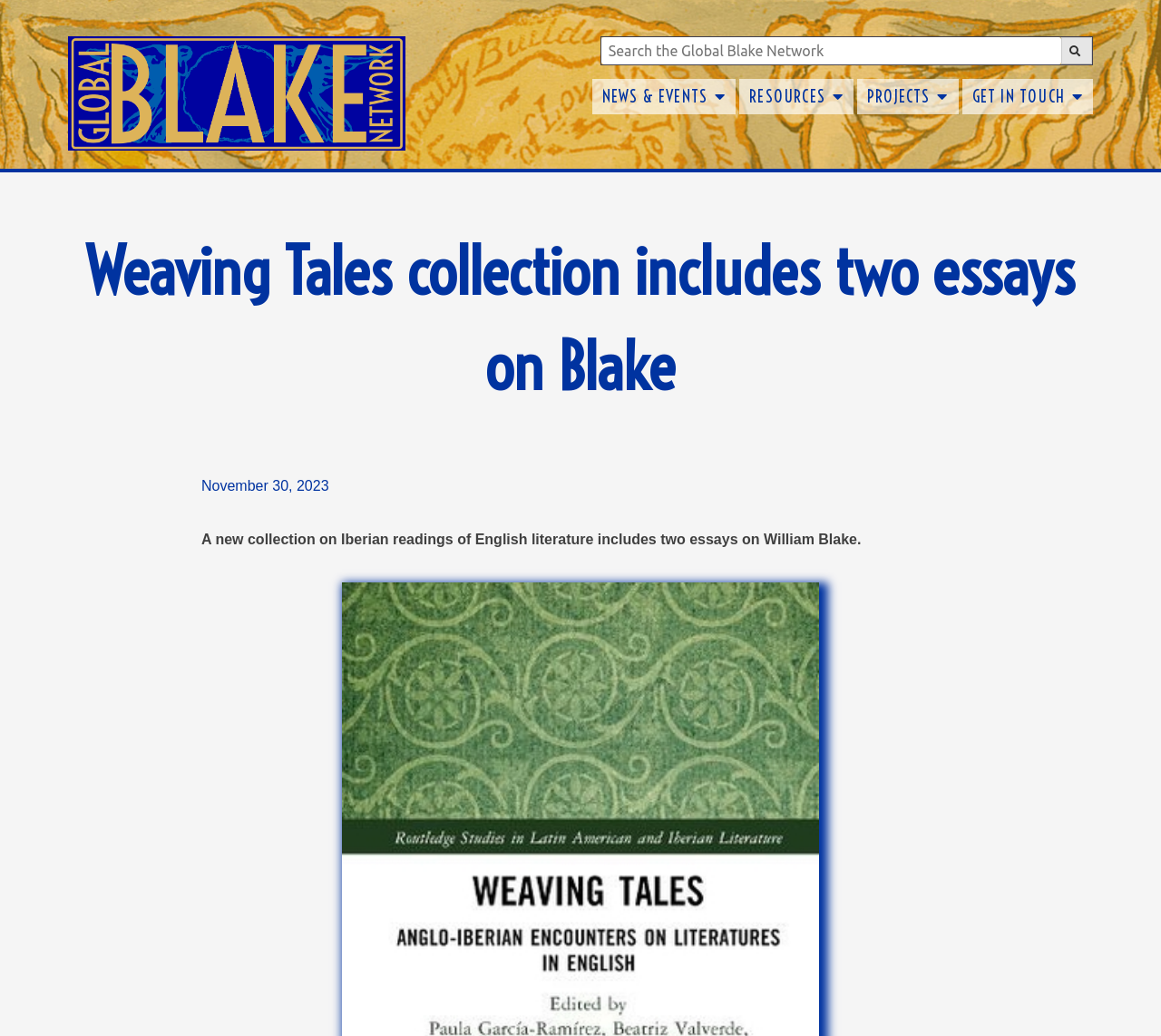How many navigation links are there?
Please use the visual content to give a single word or phrase answer.

4